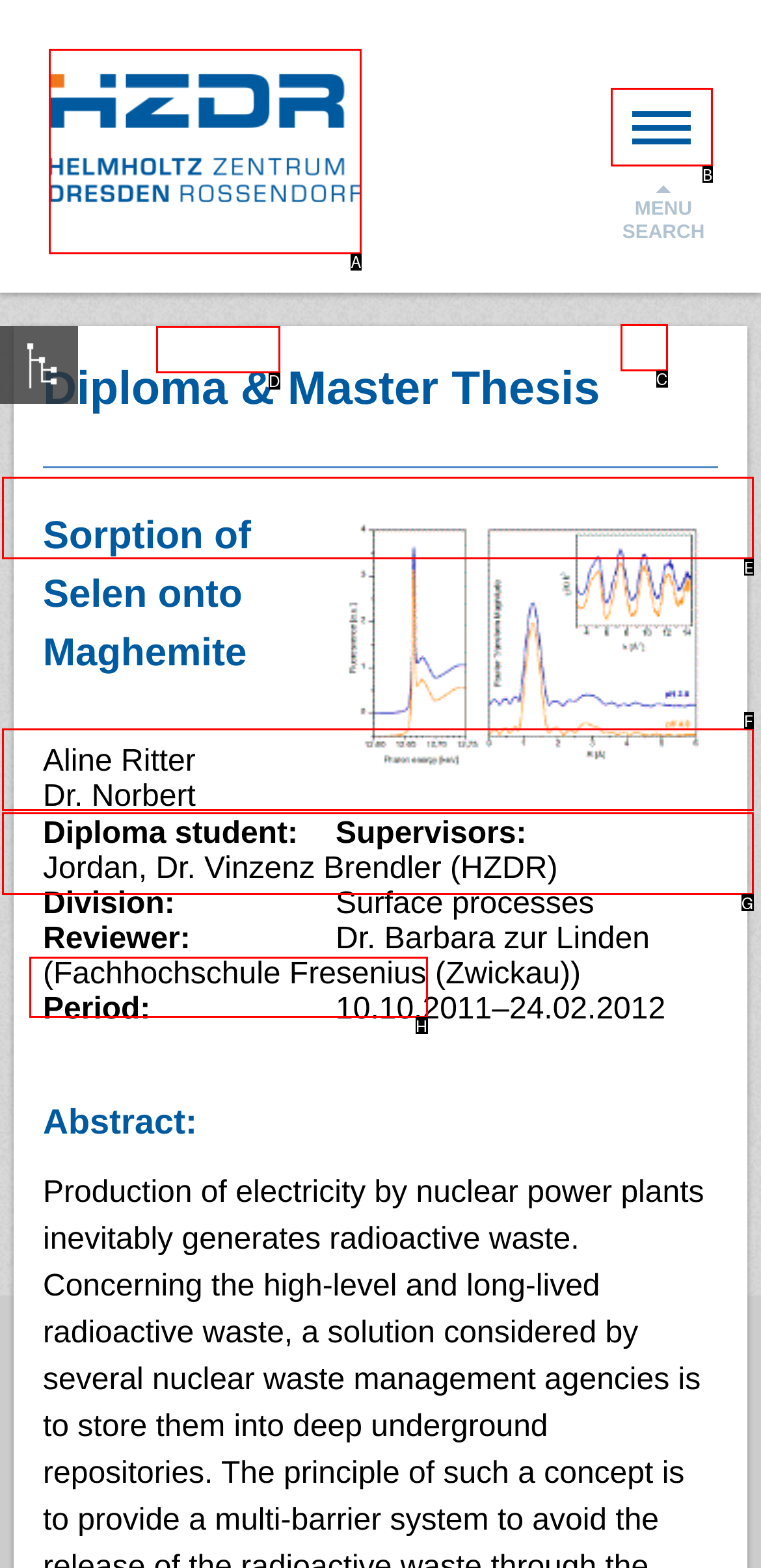For the instruction: Toggle navigation, which HTML element should be clicked?
Respond with the letter of the appropriate option from the choices given.

B